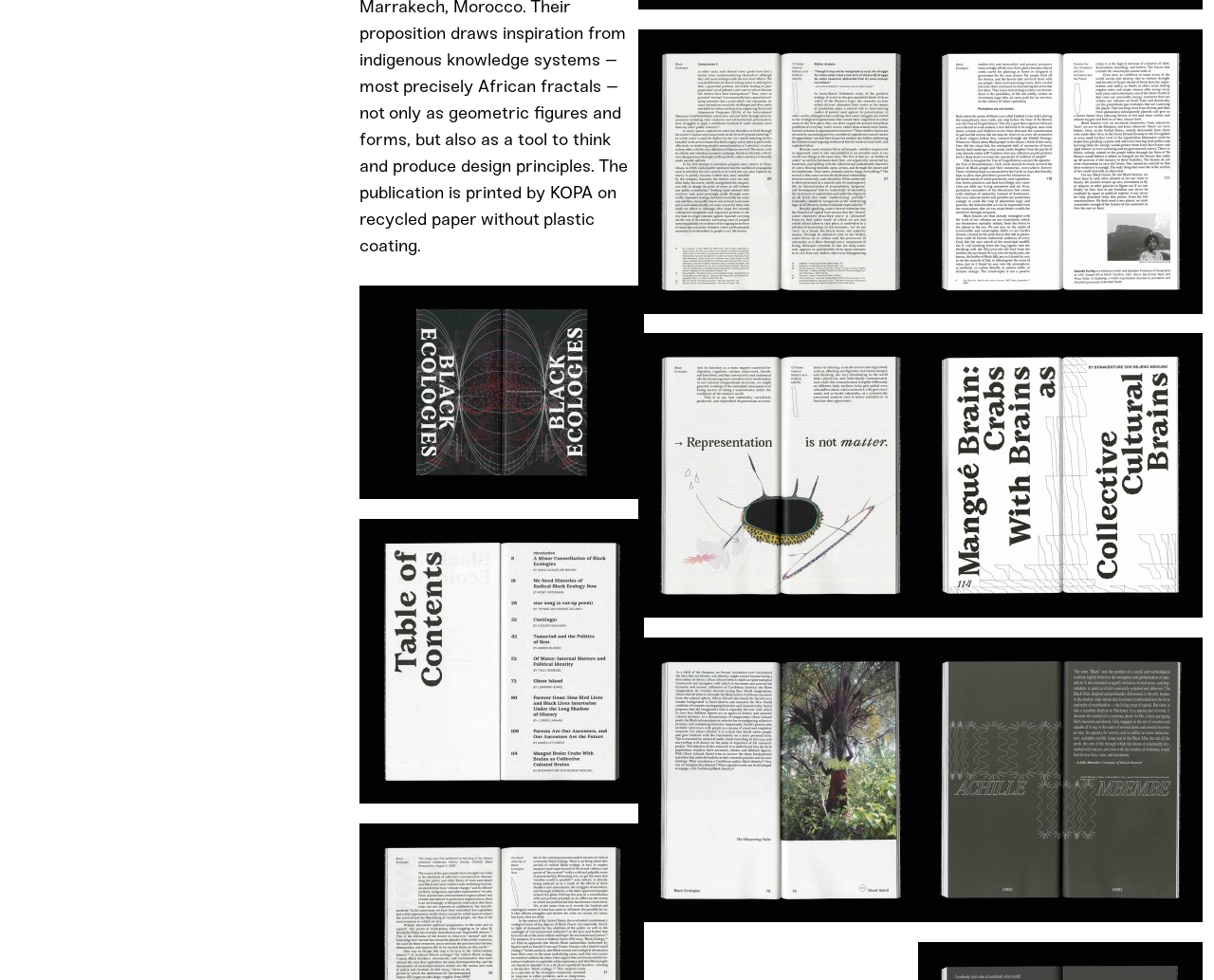Give a one-word or one-phrase response to the question: 
How many images are on this webpage?

10